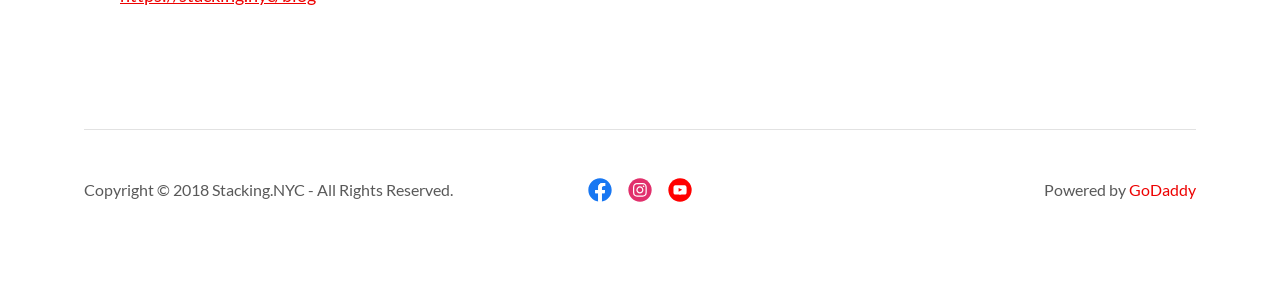Use a single word or phrase to respond to the question:
What is the position of the Facebook social link?

Left